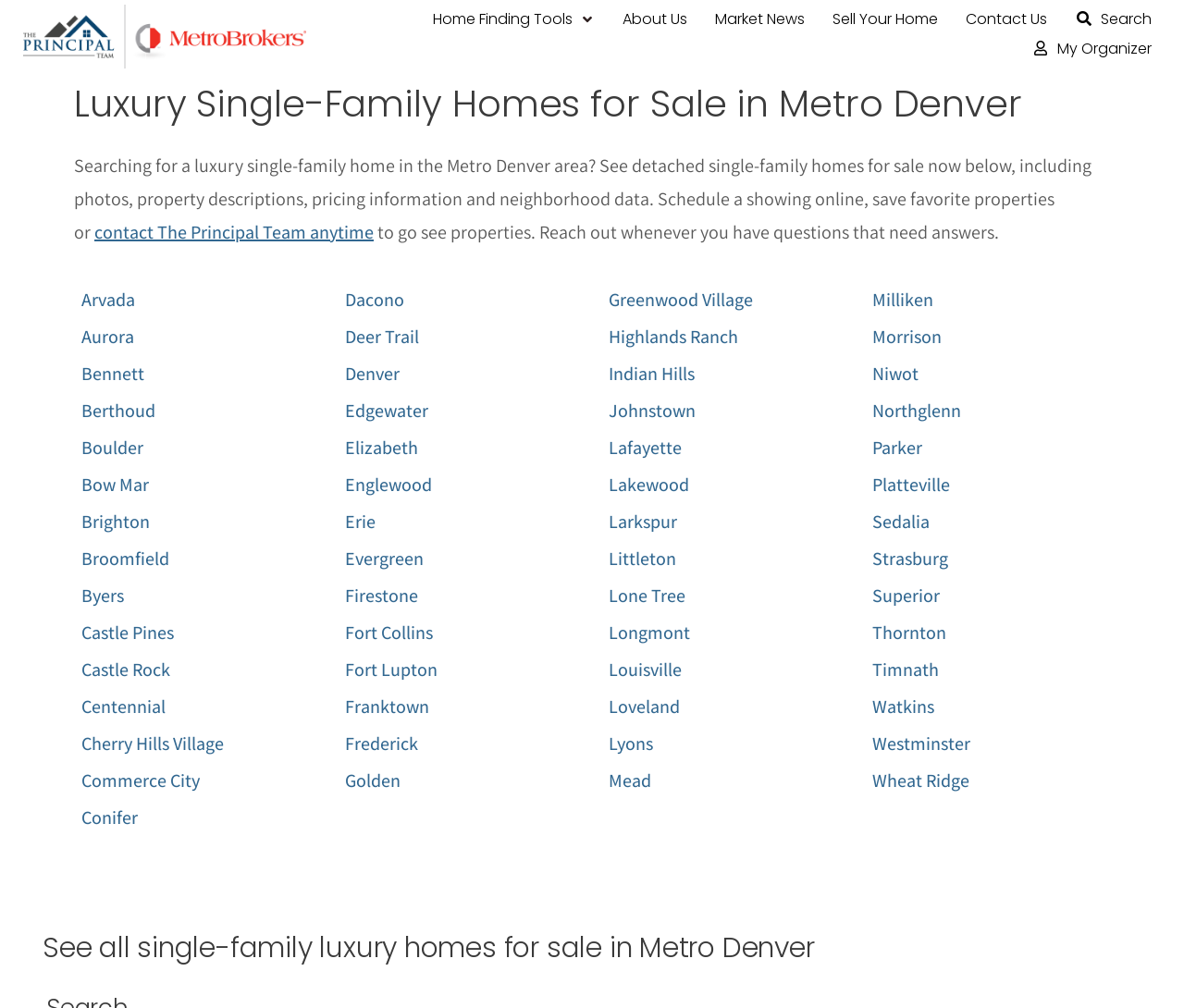Can you find the bounding box coordinates for the element that needs to be clicked to execute this instruction: "Learn about Market News"? The coordinates should be given as four float numbers between 0 and 1, i.e., [left, top, right, bottom].

[0.604, 0.009, 0.68, 0.03]